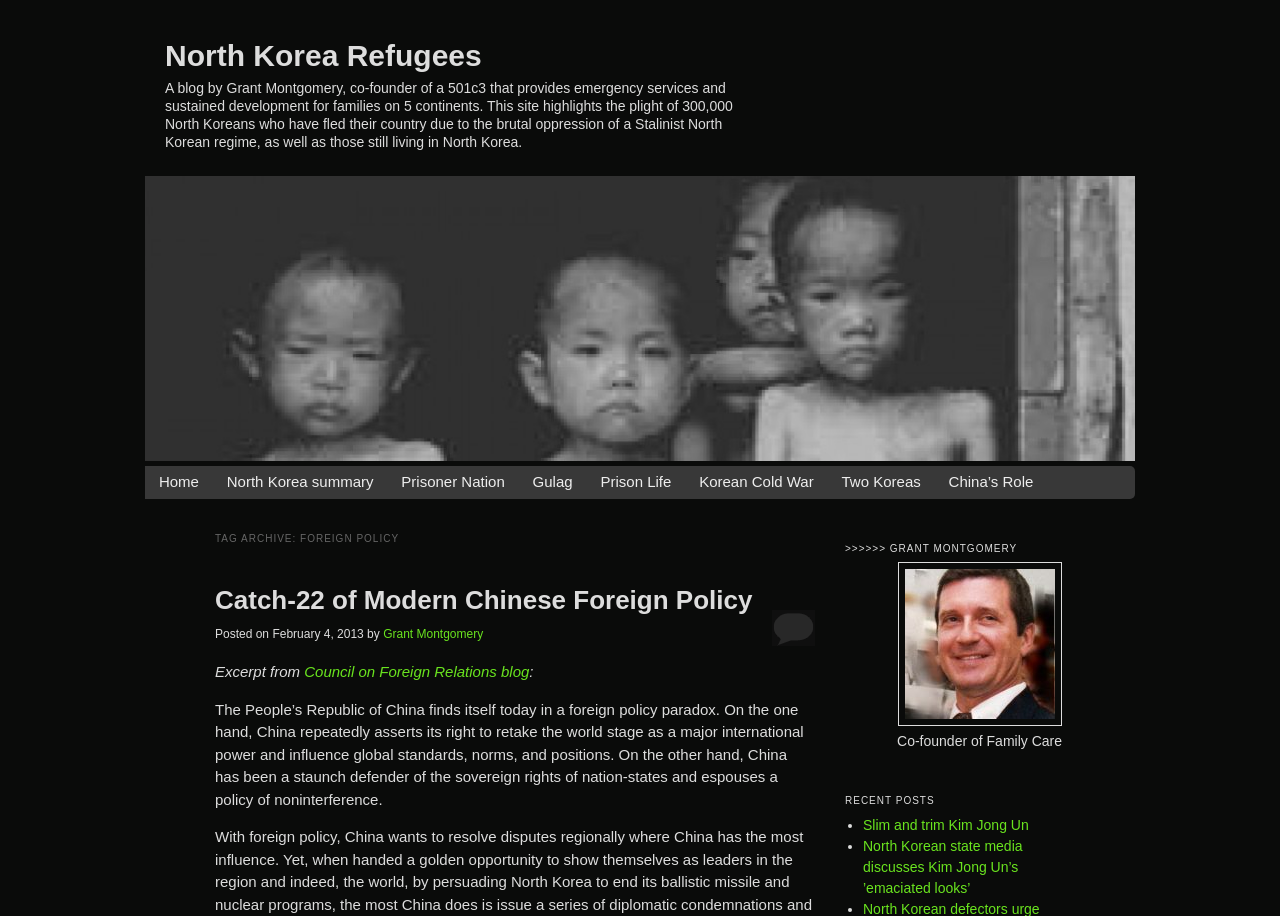Please provide the bounding box coordinates for the element that needs to be clicked to perform the instruction: "Check the 'NEXT' post". The coordinates must consist of four float numbers between 0 and 1, formatted as [left, top, right, bottom].

None